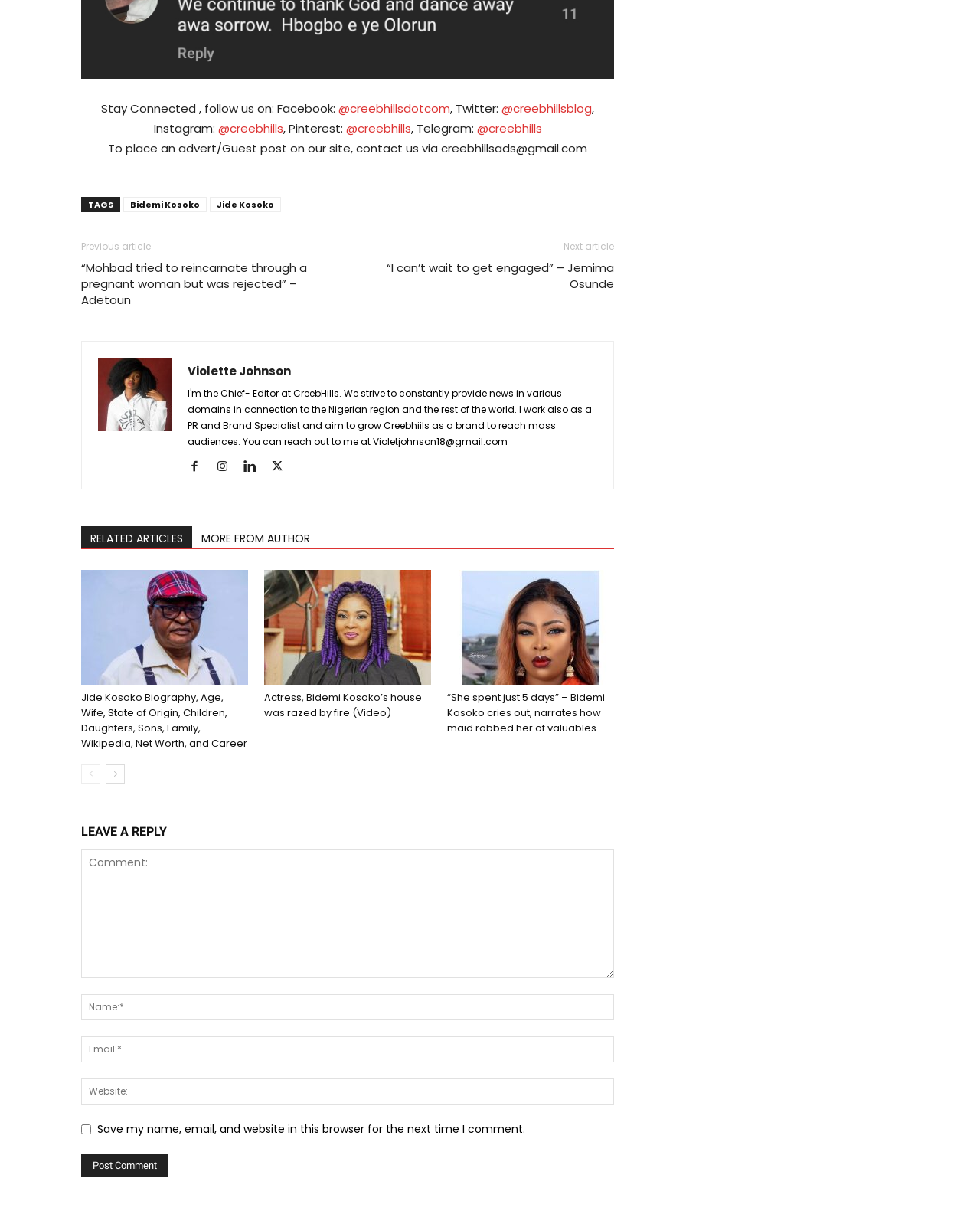Identify the bounding box coordinates for the element you need to click to achieve the following task: "Read the article about Jide Kosoko's biography". Provide the bounding box coordinates as four float numbers between 0 and 1, in the form [left, top, right, bottom].

[0.083, 0.466, 0.253, 0.56]